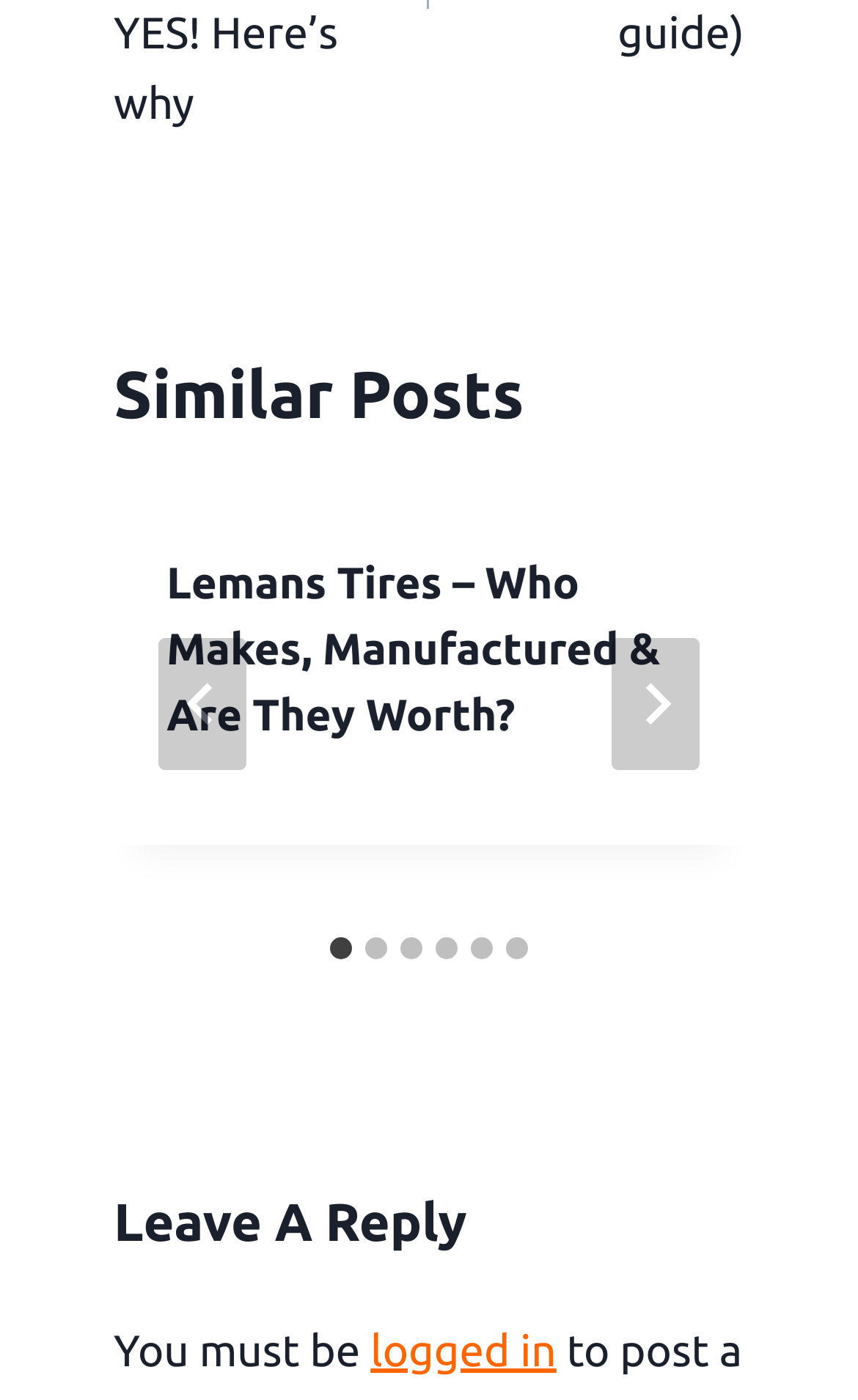Could you find the bounding box coordinates of the clickable area to complete this instruction: "Click the 'Leave A Reply' heading"?

[0.132, 0.845, 0.868, 0.902]